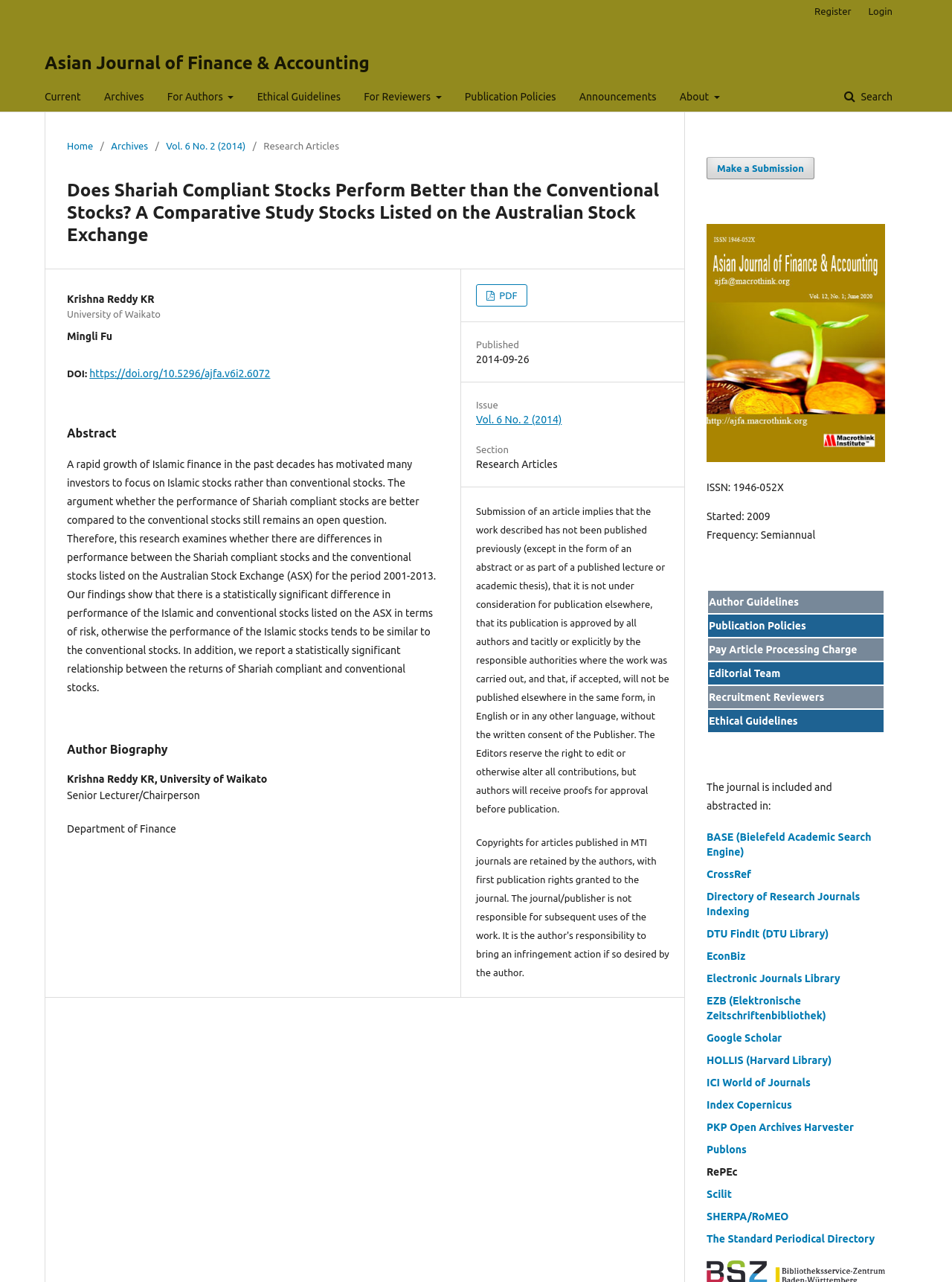Determine the bounding box coordinates of the element that should be clicked to execute the following command: "Make a submission".

[0.742, 0.122, 0.855, 0.14]